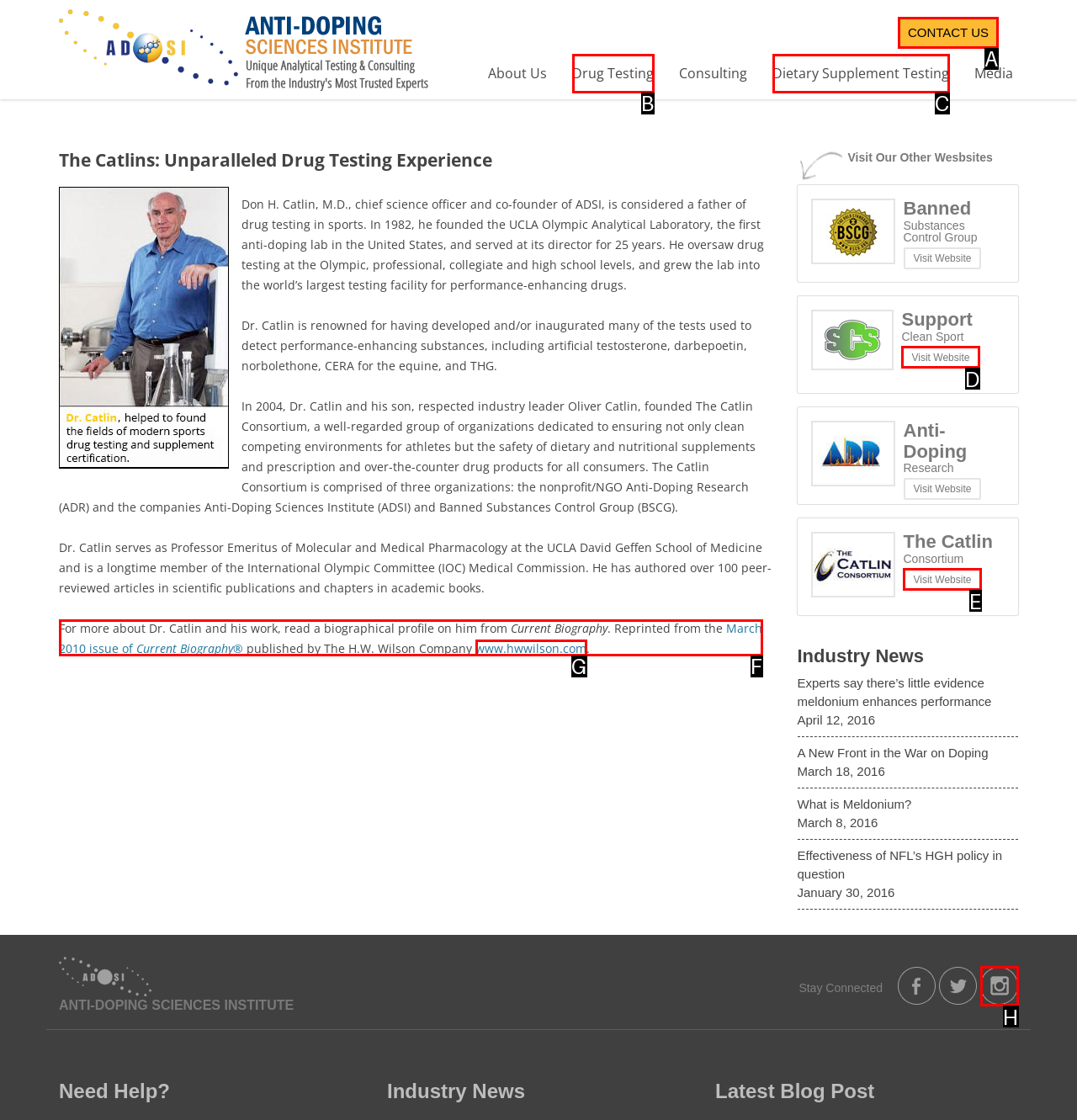From the provided options, which letter corresponds to the element described as: alt="instagram"
Answer with the letter only.

H